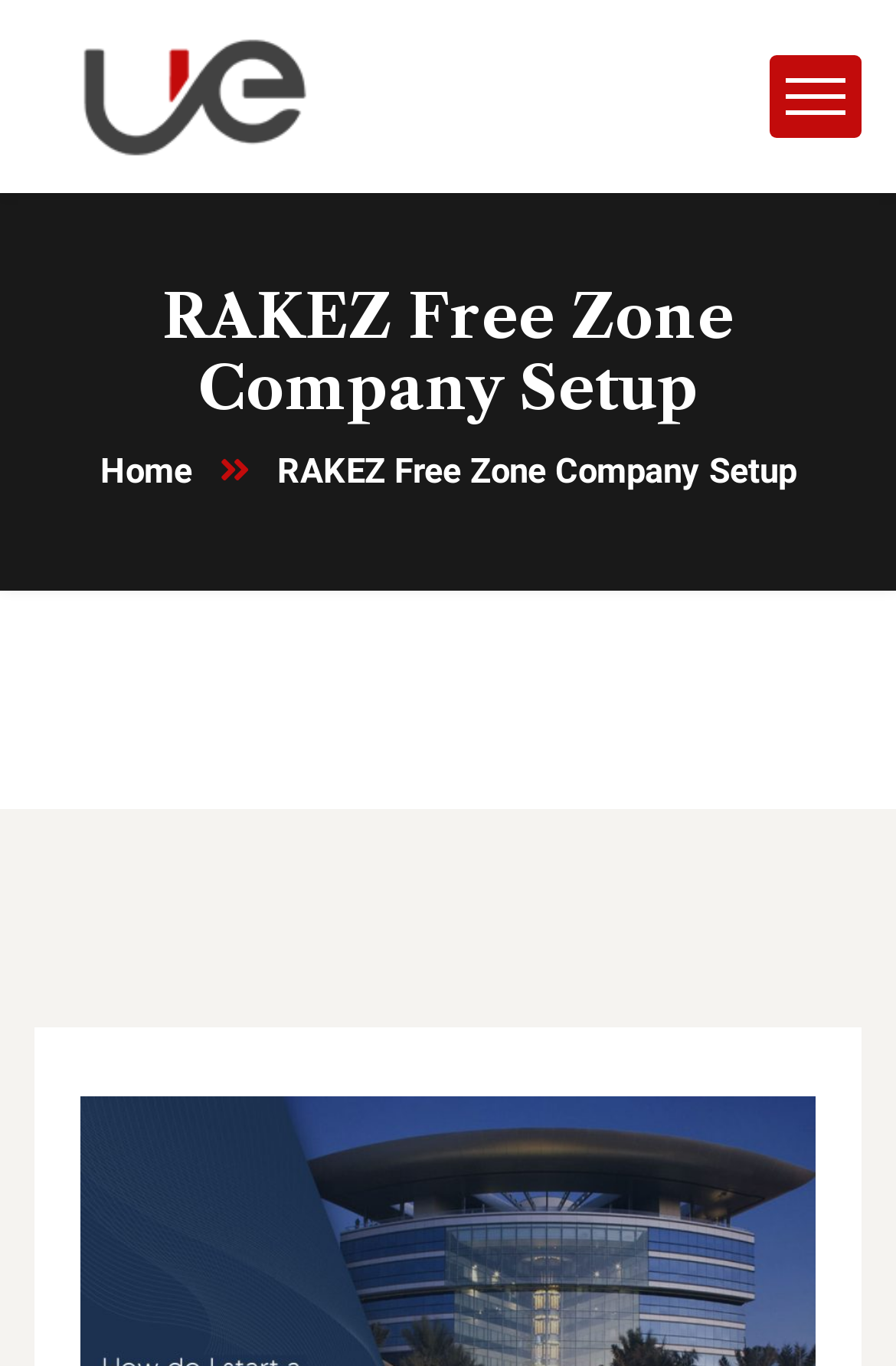Please find the main title text of this webpage.

RAKEZ Free Zone Company Setup